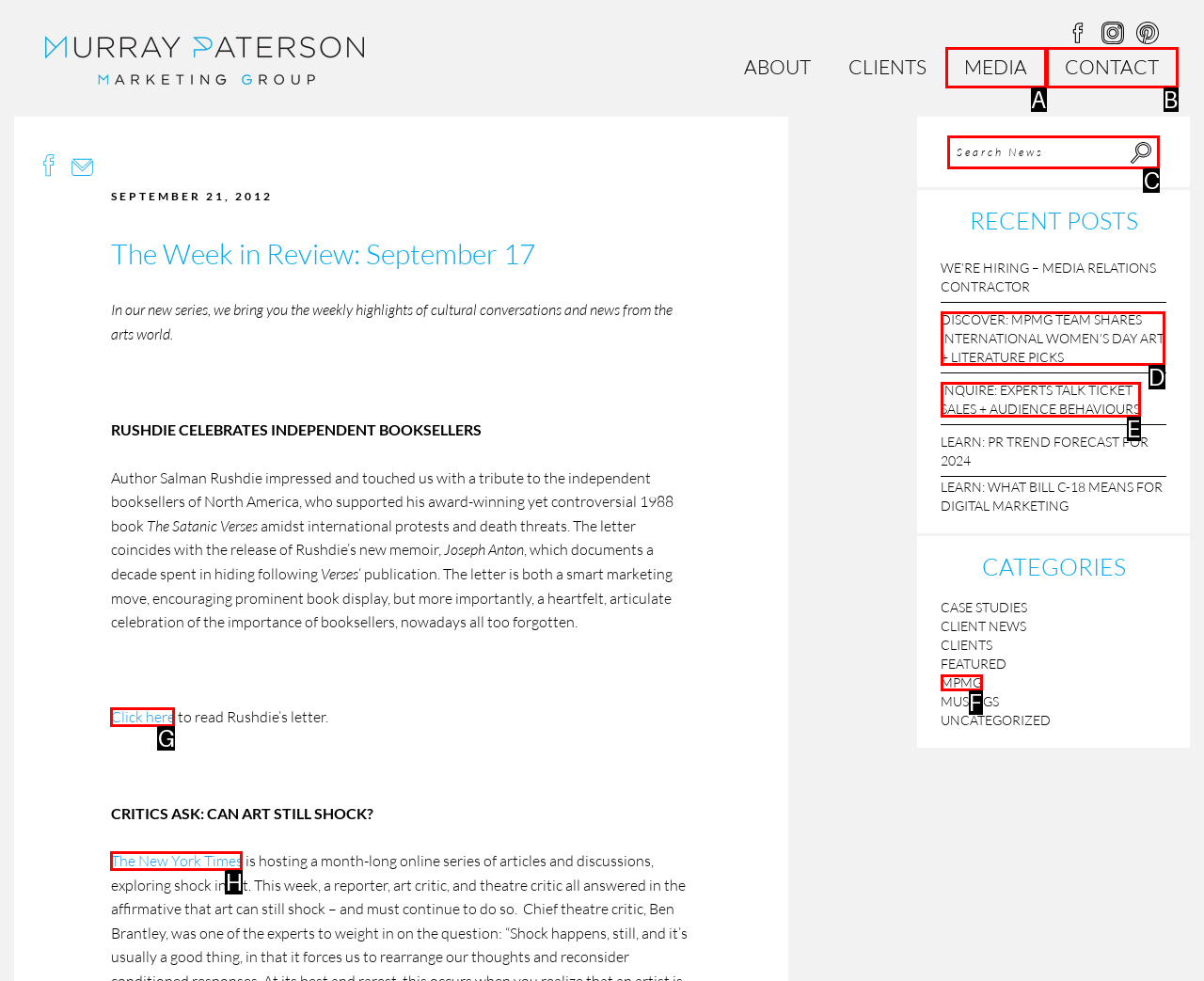Using the element description: https://www.alibabaprinting.sg/contact-us/, select the HTML element that matches best. Answer with the letter of your choice.

None